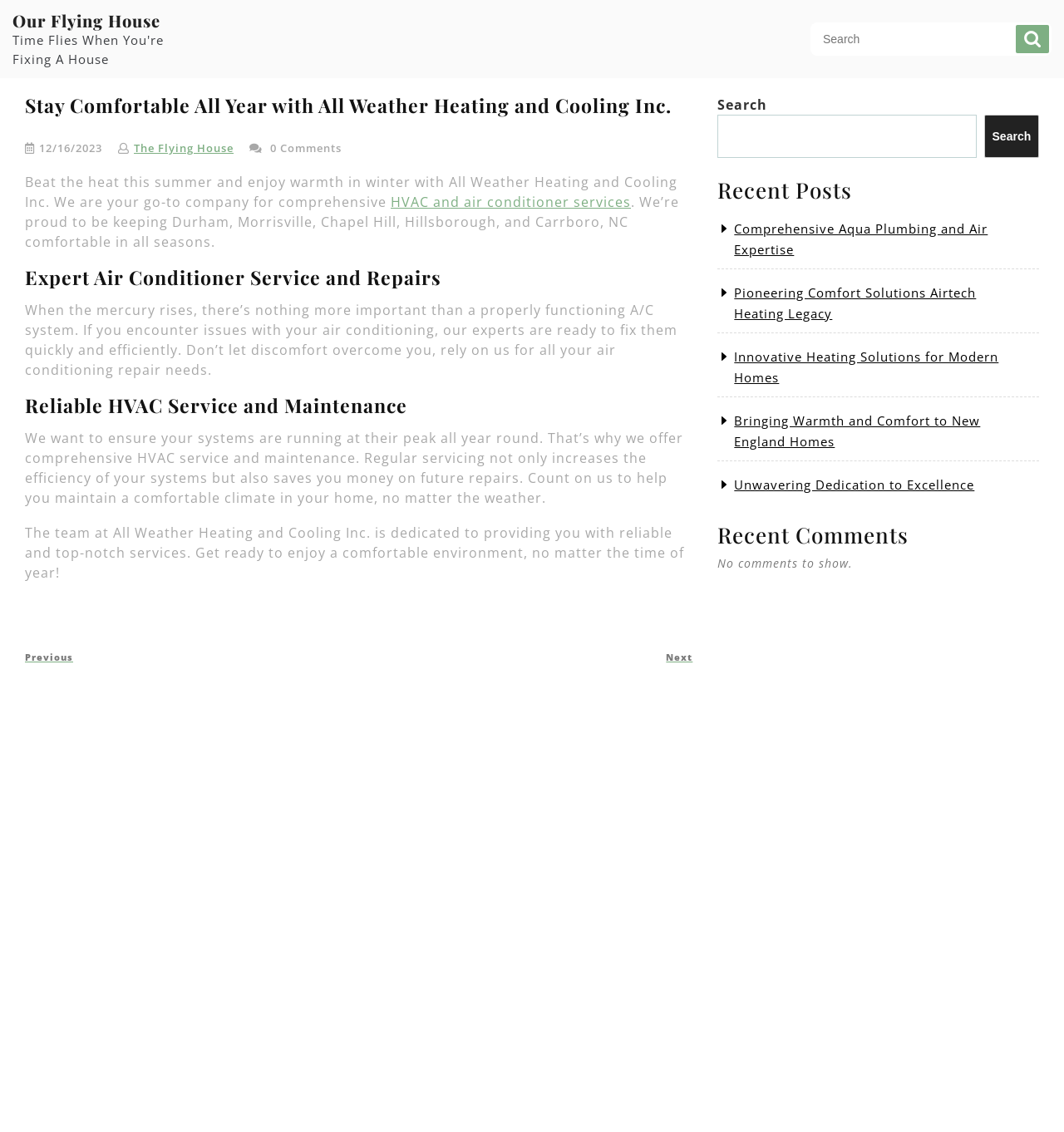How many comments are there on the current post?
Using the image, respond with a single word or phrase.

0